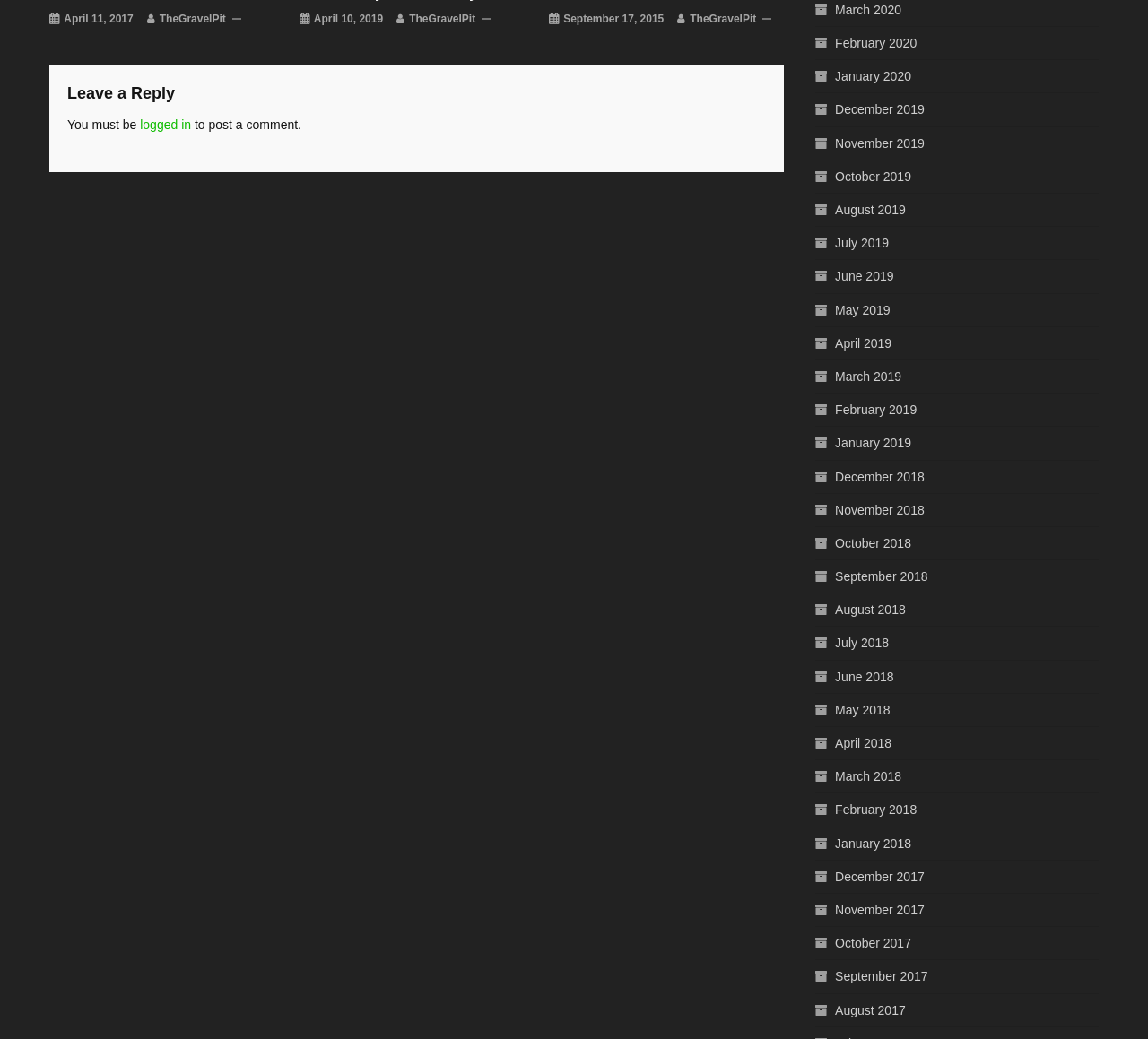Pinpoint the bounding box coordinates of the clickable area needed to execute the instruction: "Click on the 'logged in' link". The coordinates should be specified as four float numbers between 0 and 1, i.e., [left, top, right, bottom].

[0.122, 0.113, 0.166, 0.127]